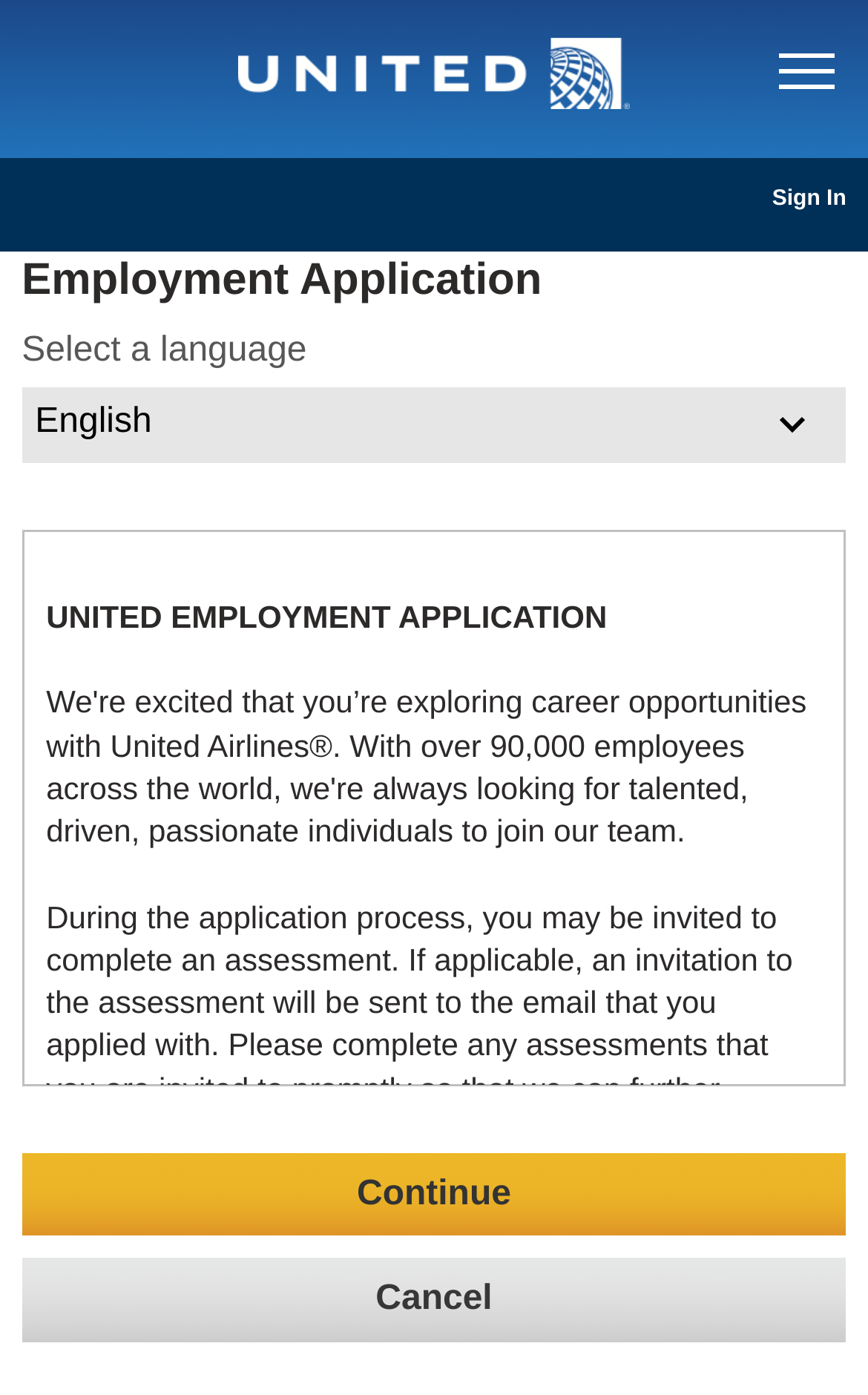What is the company mentioned on this webpage?
Answer the question with just one word or phrase using the image.

United Airlines